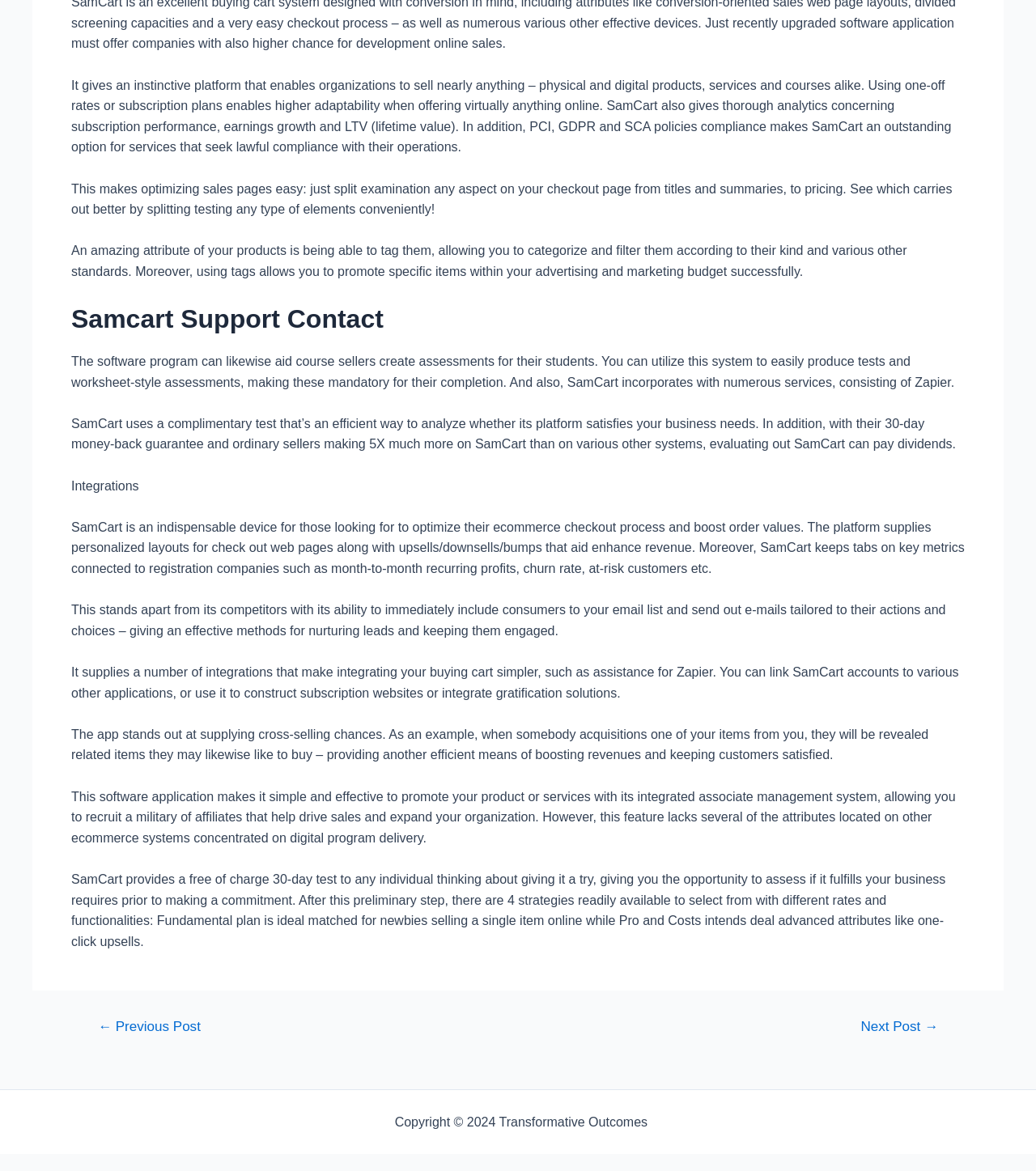Using the information shown in the image, answer the question with as much detail as possible: What is the duration of SamCart's free trial?

According to the webpage, SamCart offers a free 30-day trial to test its platform and features before committing to a paid plan.